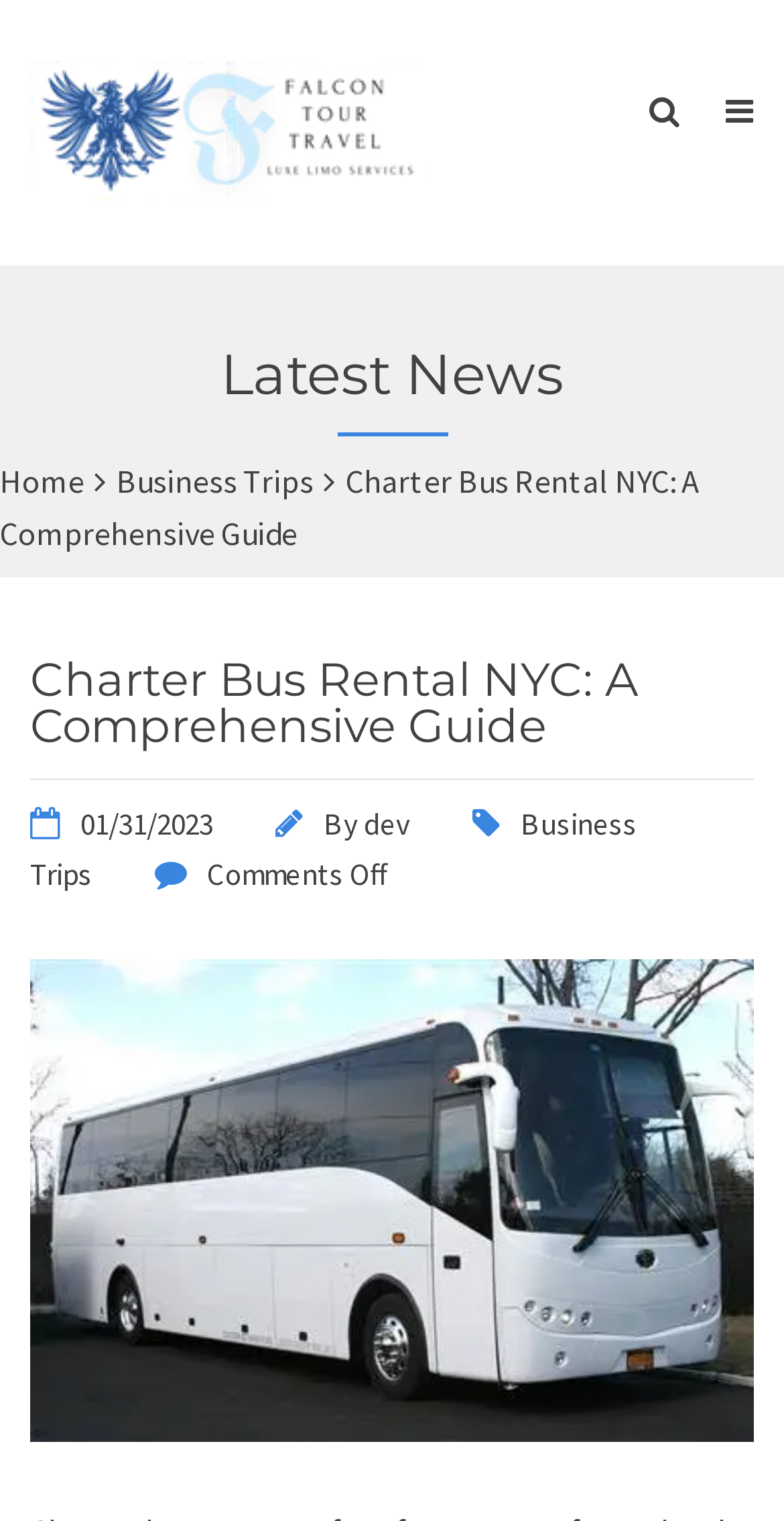Using the provided element description: "01/31/2023", identify the bounding box coordinates. The coordinates should be four floats between 0 and 1 in the order [left, top, right, bottom].

[0.103, 0.529, 0.272, 0.554]